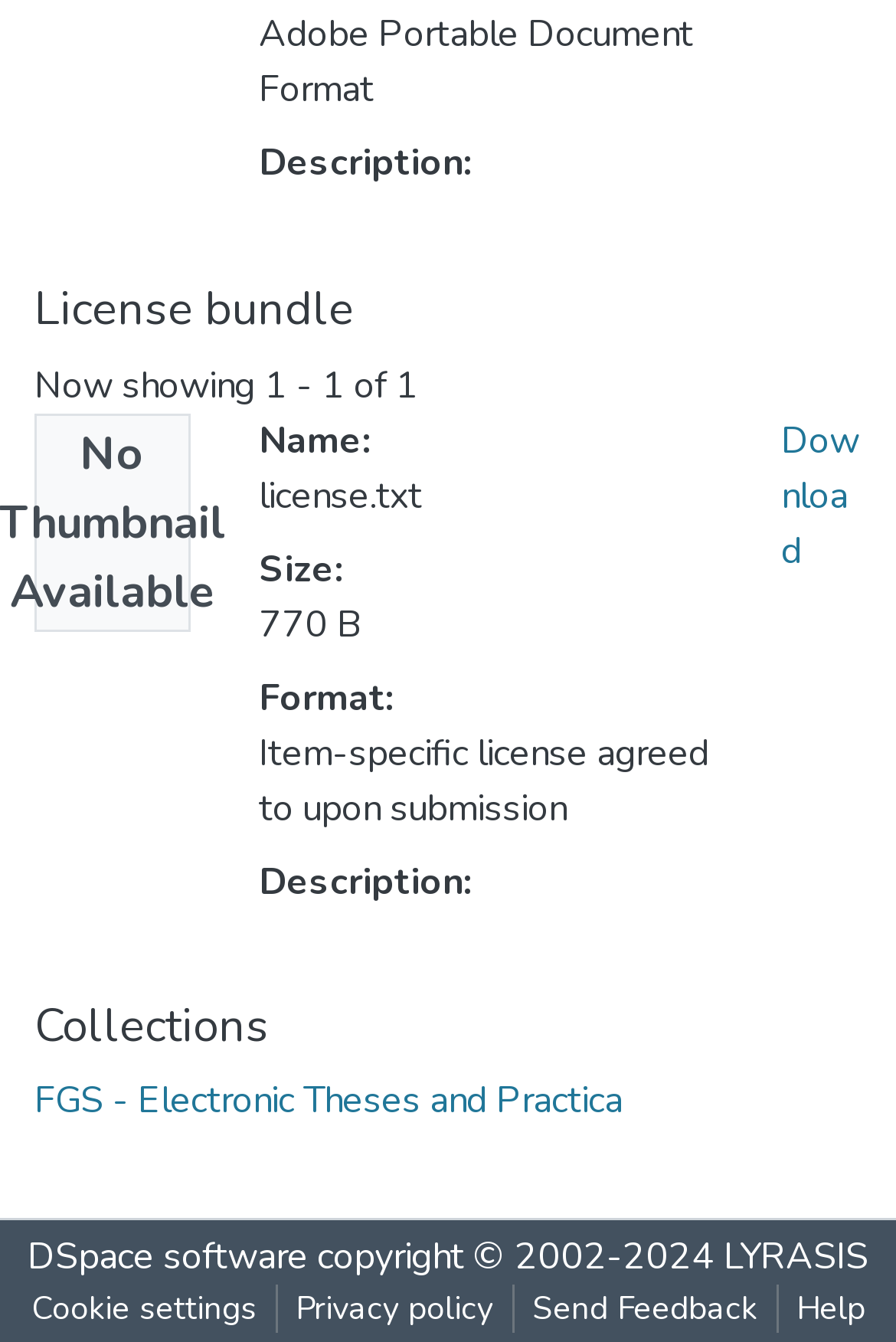Answer succinctly with a single word or phrase:
What is the size of the license file?

770 B